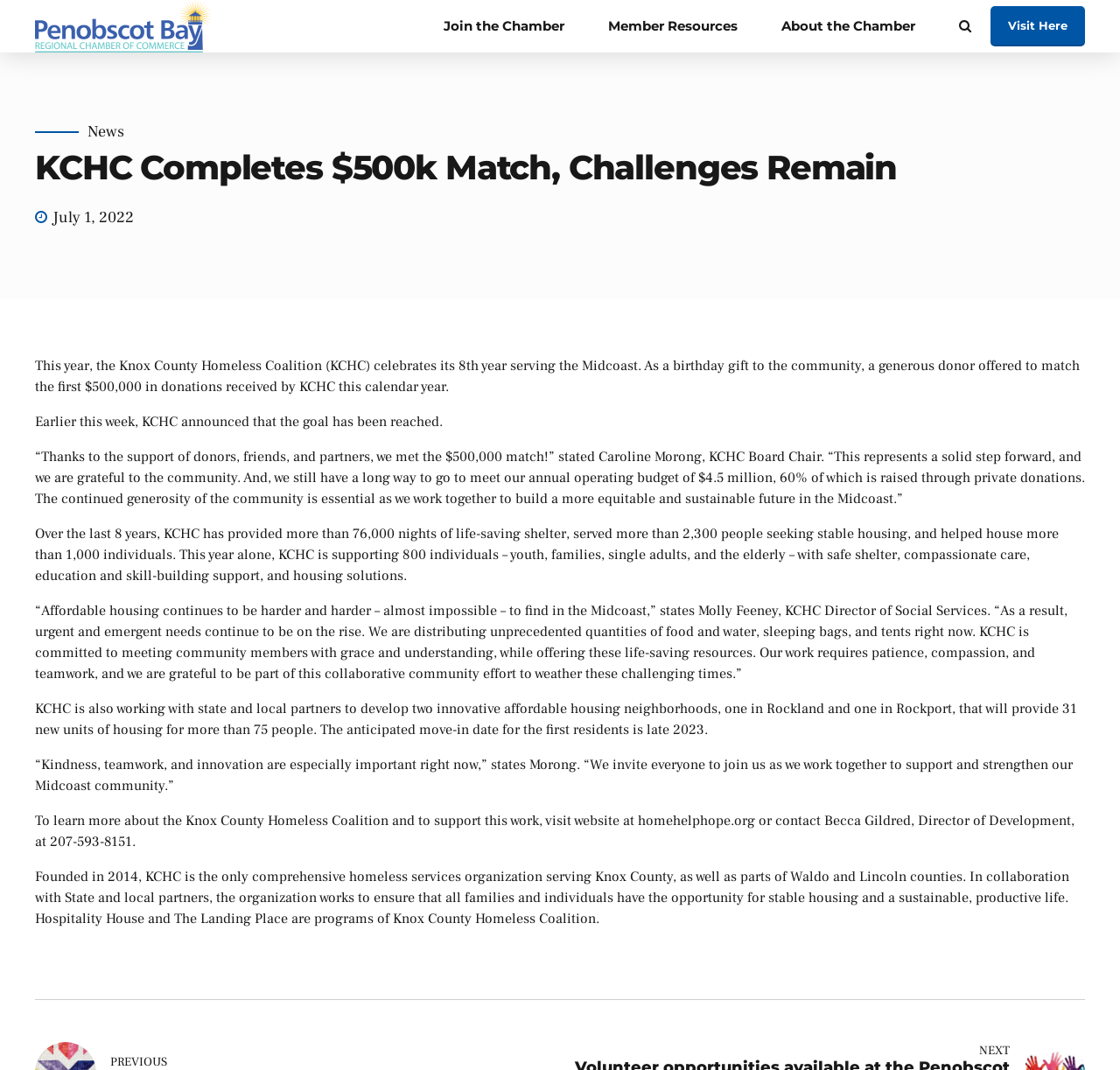Use the information in the screenshot to answer the question comprehensively: How many nights of shelter has KCHC provided?

According to the article, KCHC has provided more than 76,000 nights of life-saving shelter over the last 8 years.